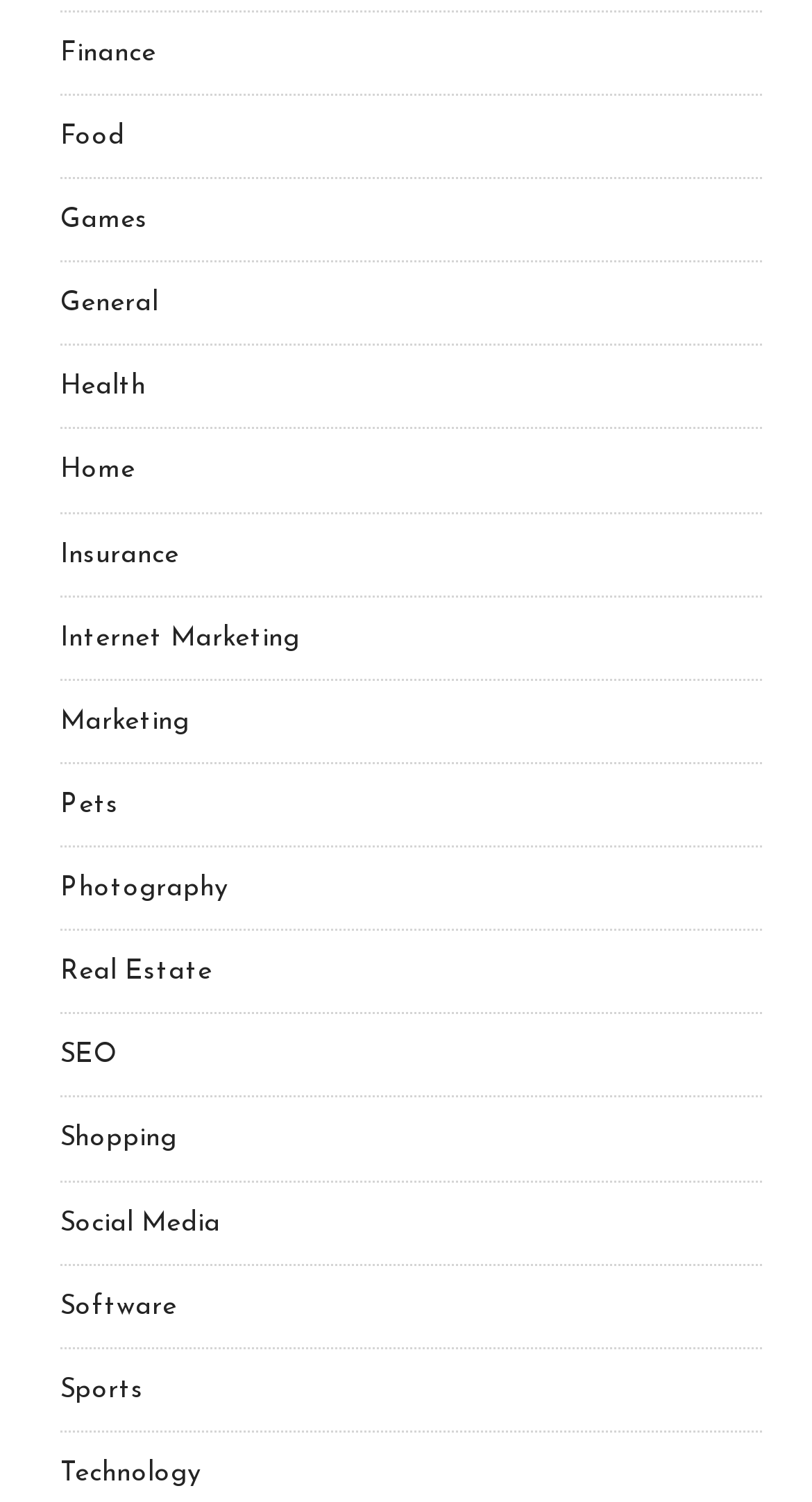Please identify the bounding box coordinates of the area I need to click to accomplish the following instruction: "Click on Finance".

[0.074, 0.026, 0.192, 0.044]